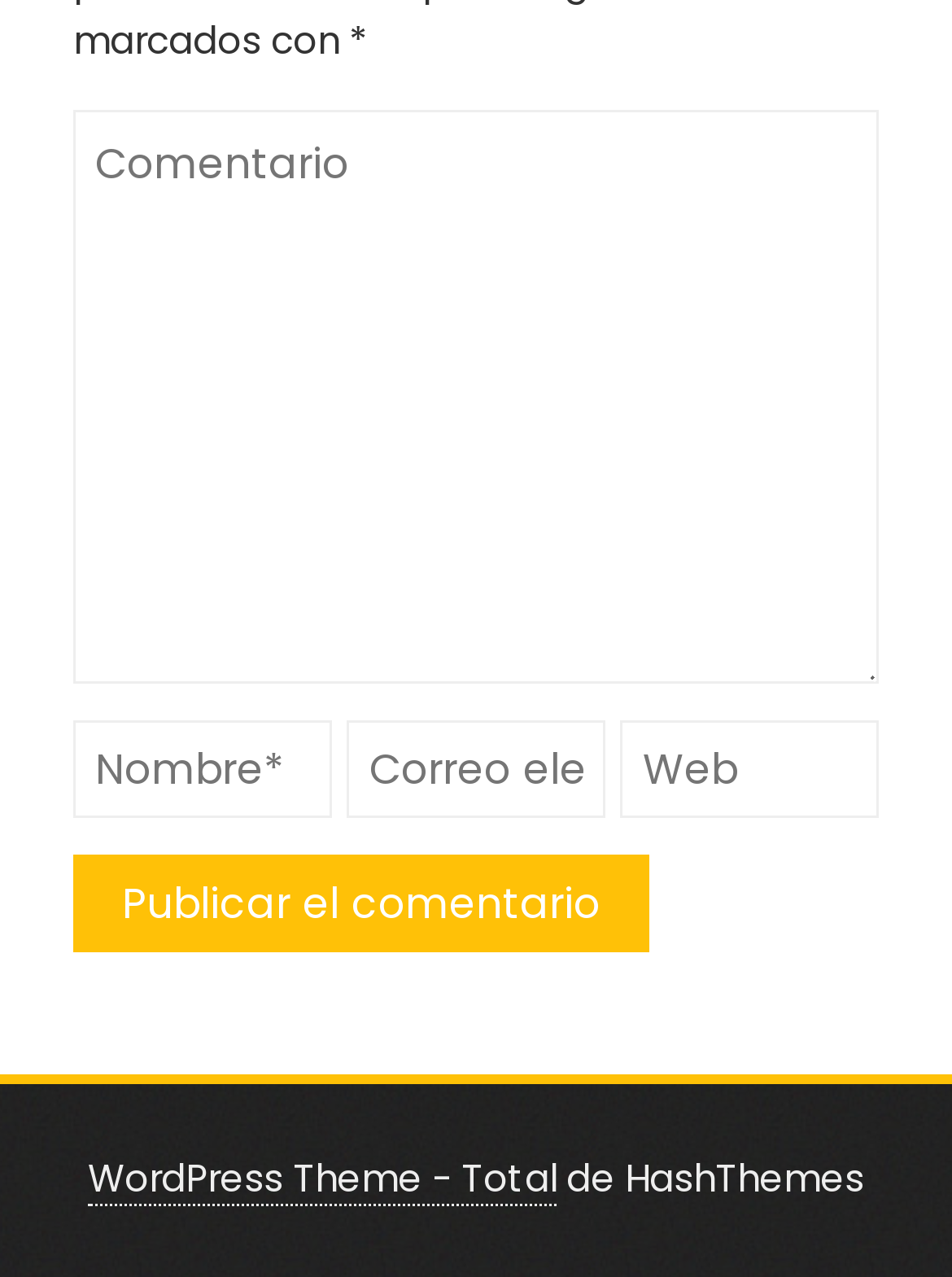Please provide a brief answer to the following inquiry using a single word or phrase:
What is the purpose of the button?

To publish a comment